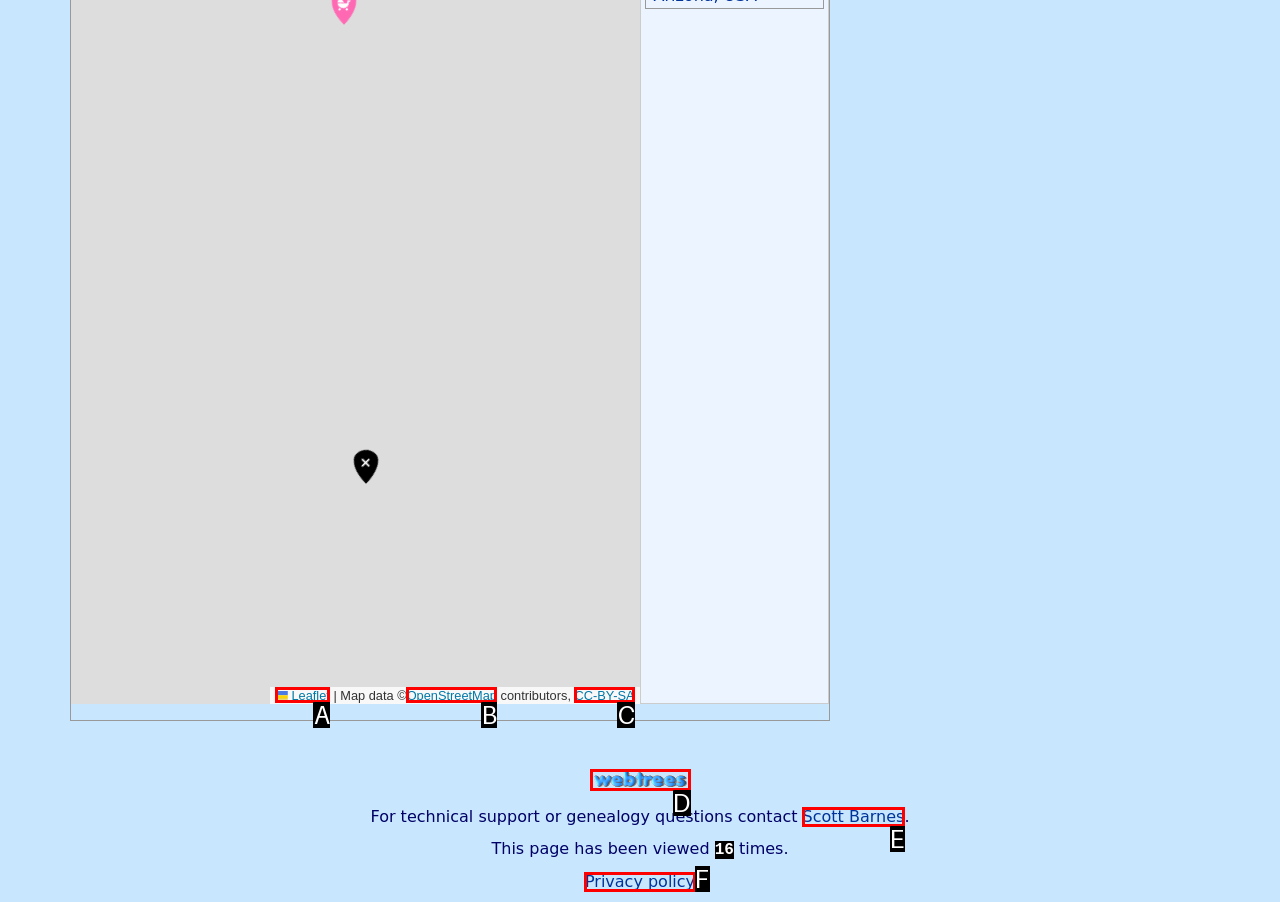Match the element description to one of the options: Scott Barnes
Respond with the corresponding option's letter.

E